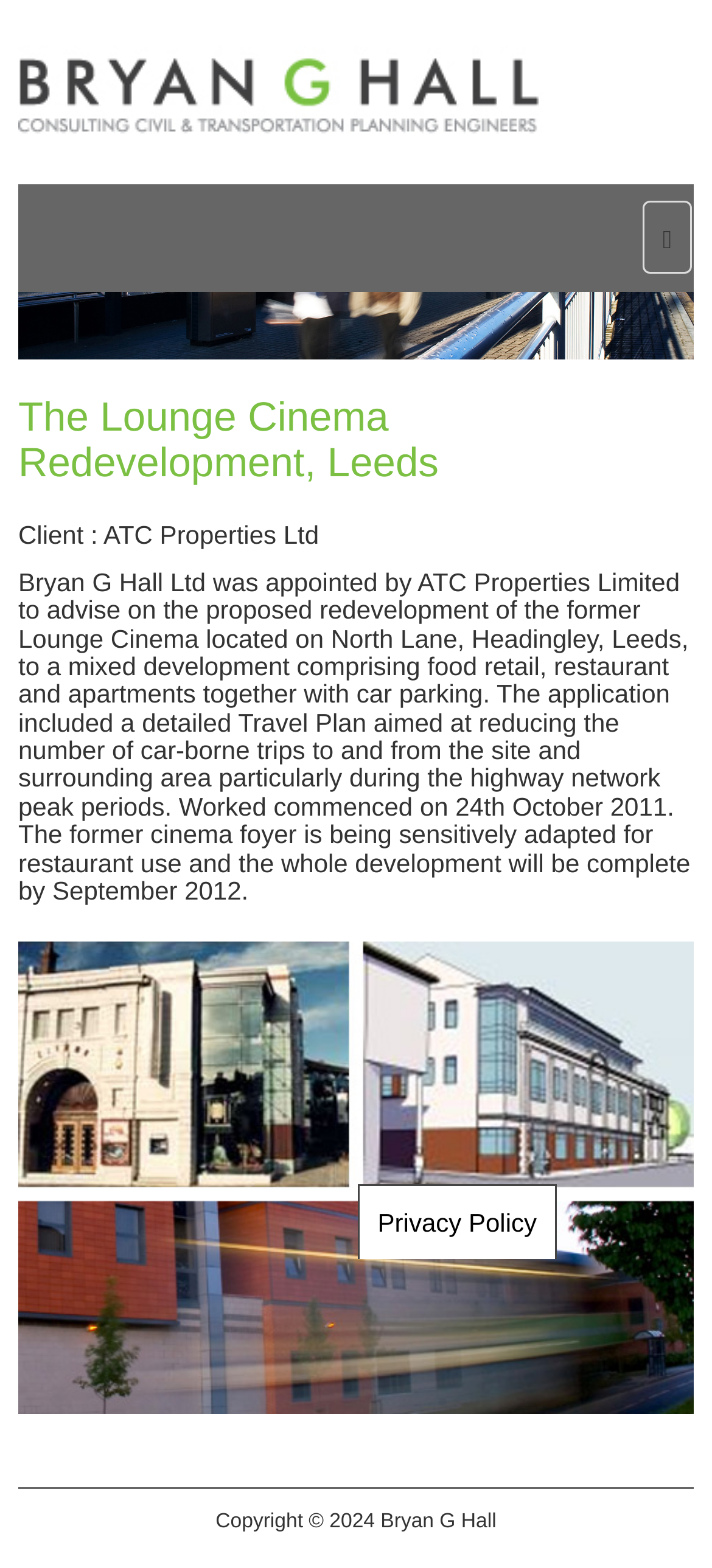Respond to the following question with a brief word or phrase:
What is the name of the redevelopment project mentioned on the webpage?

The Lounge Cinema Redevelopment, Leeds